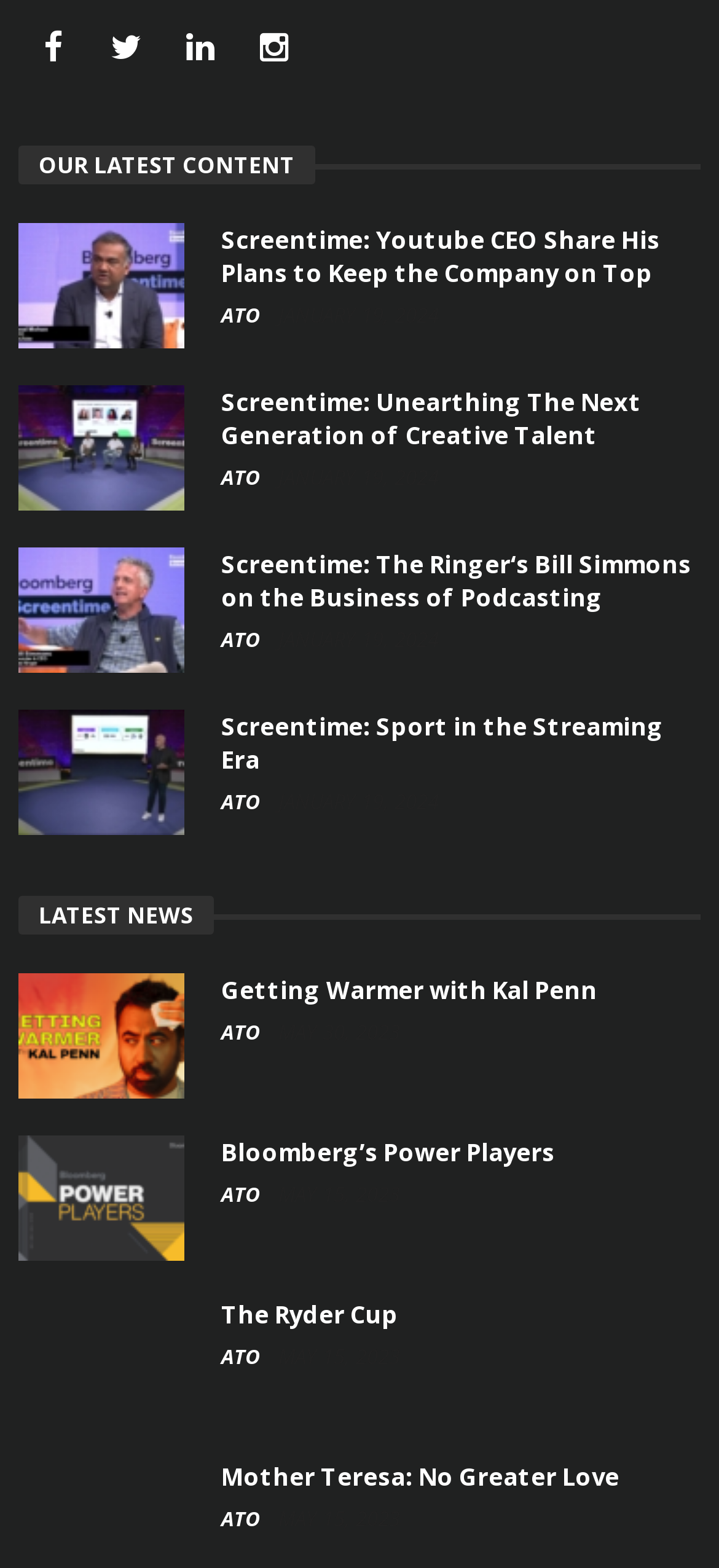How many articles are on this webpage?
Refer to the image and provide a thorough answer to the question.

I counted the number of article elements on the webpage, which are [339], [340], [341], [342], [344], [345], [346], and found that there are 9 articles in total.